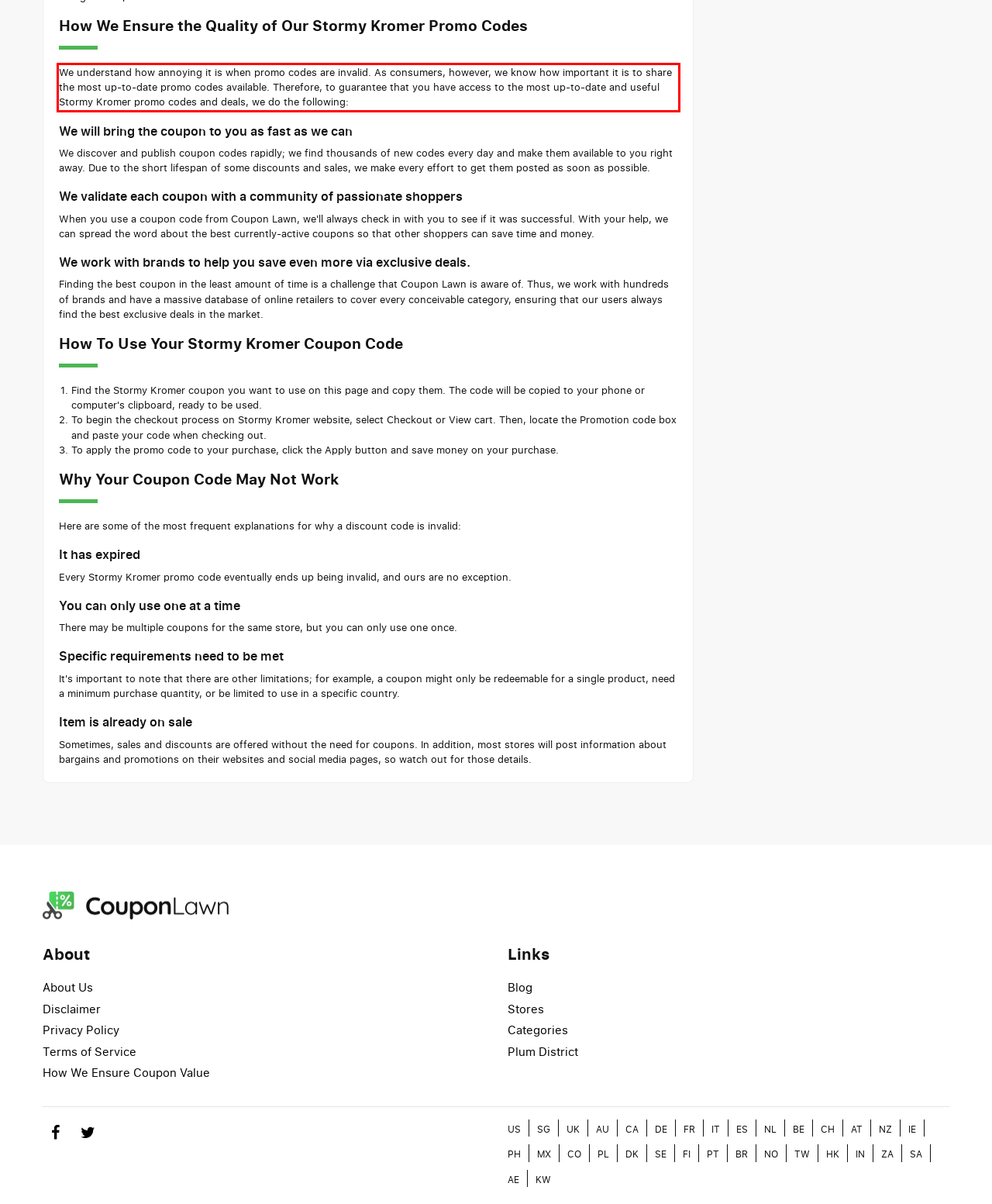Using OCR, extract the text content found within the red bounding box in the given webpage screenshot.

We understand how annoying it is when promo codes are invalid. As consumers, however, we know how important it is to share the most up-to-date promo codes available. Therefore, to guarantee that you have access to the most up-to-date and useful Stormy Kromer promo codes and deals, we do the following: